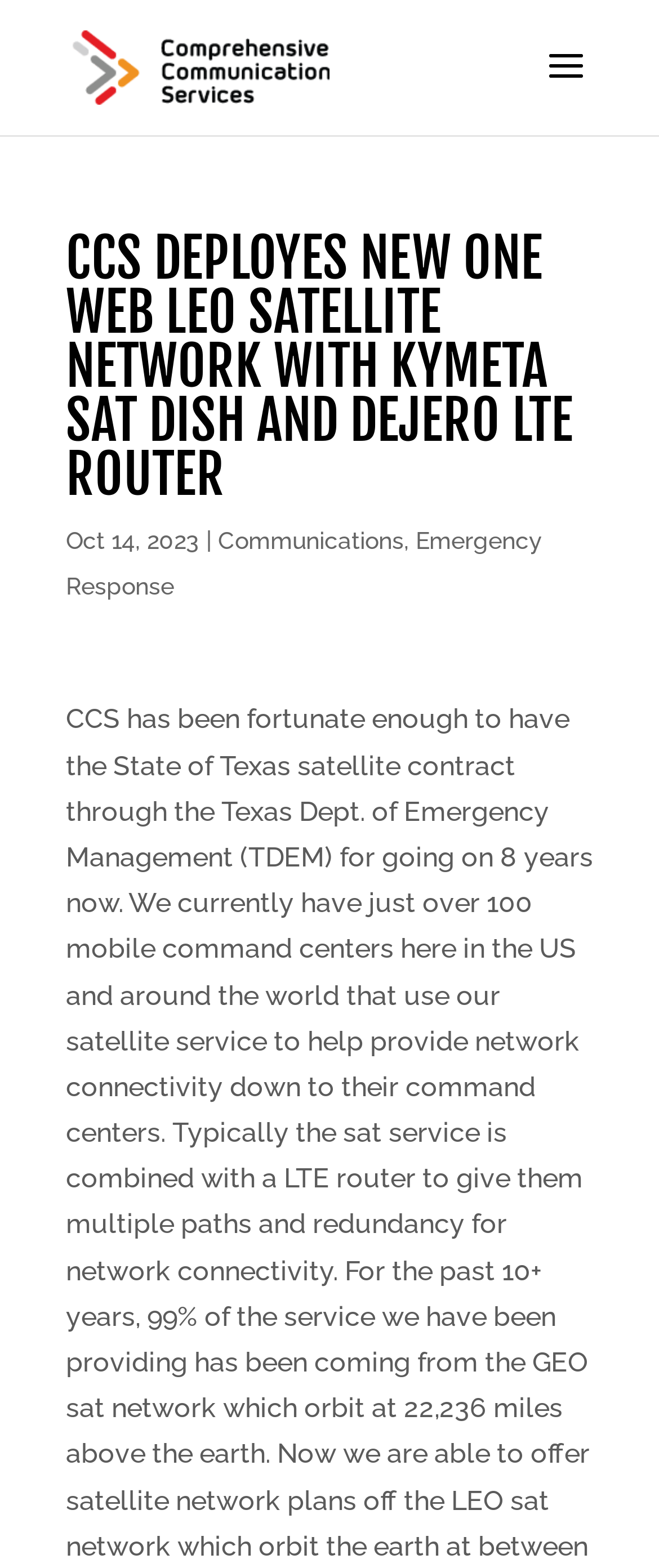Please answer the following question using a single word or phrase: 
What is the date of the latest article?

Oct 14, 2023